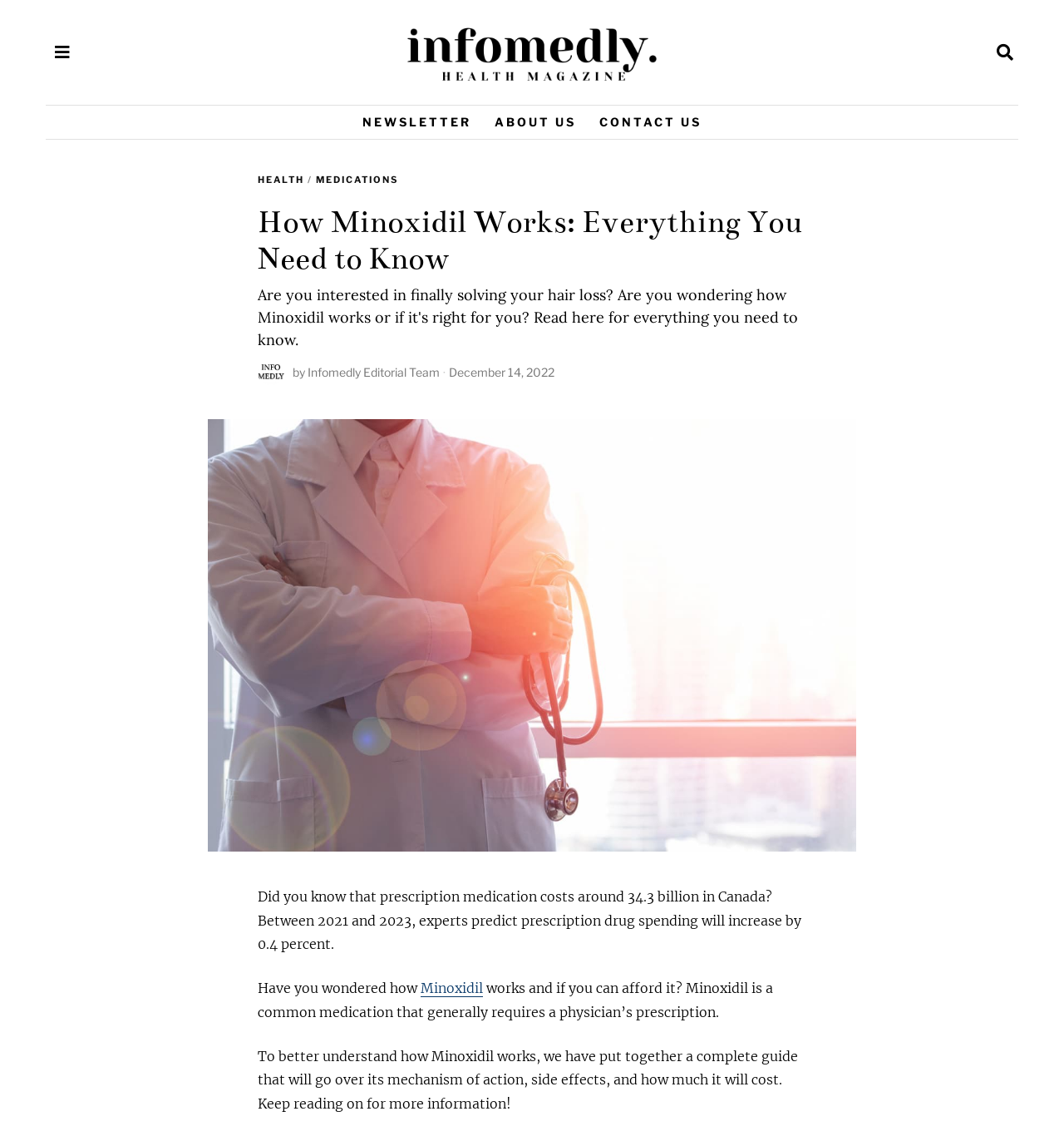When was the article published? Examine the screenshot and reply using just one word or a brief phrase.

December 14, 2022